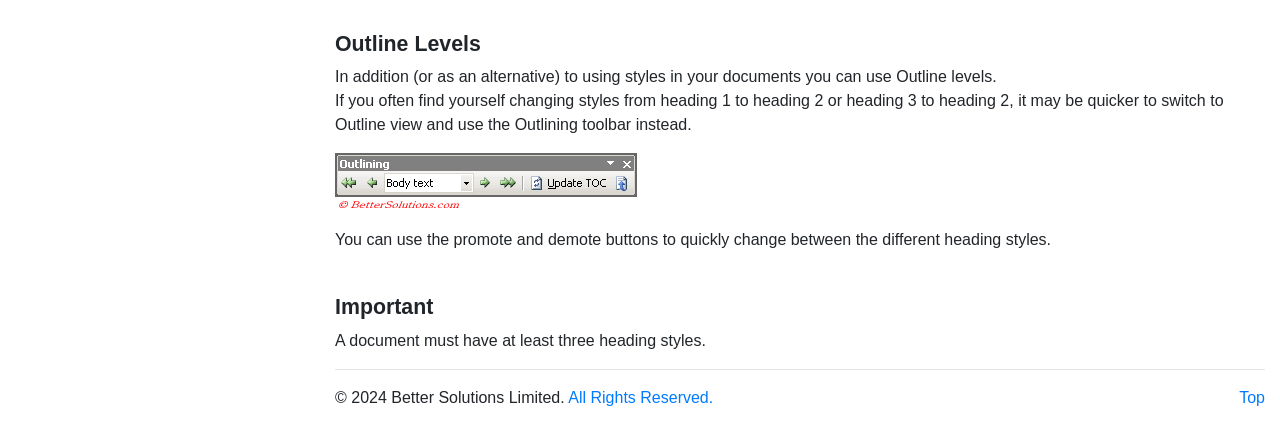Determine the bounding box coordinates for the UI element described. Format the coordinates as (top-left x, top-left y, bottom-right x, bottom-right y) and ensure all values are between 0 and 1. Element description: Published May 17, 2019Governing GiftsNews

None